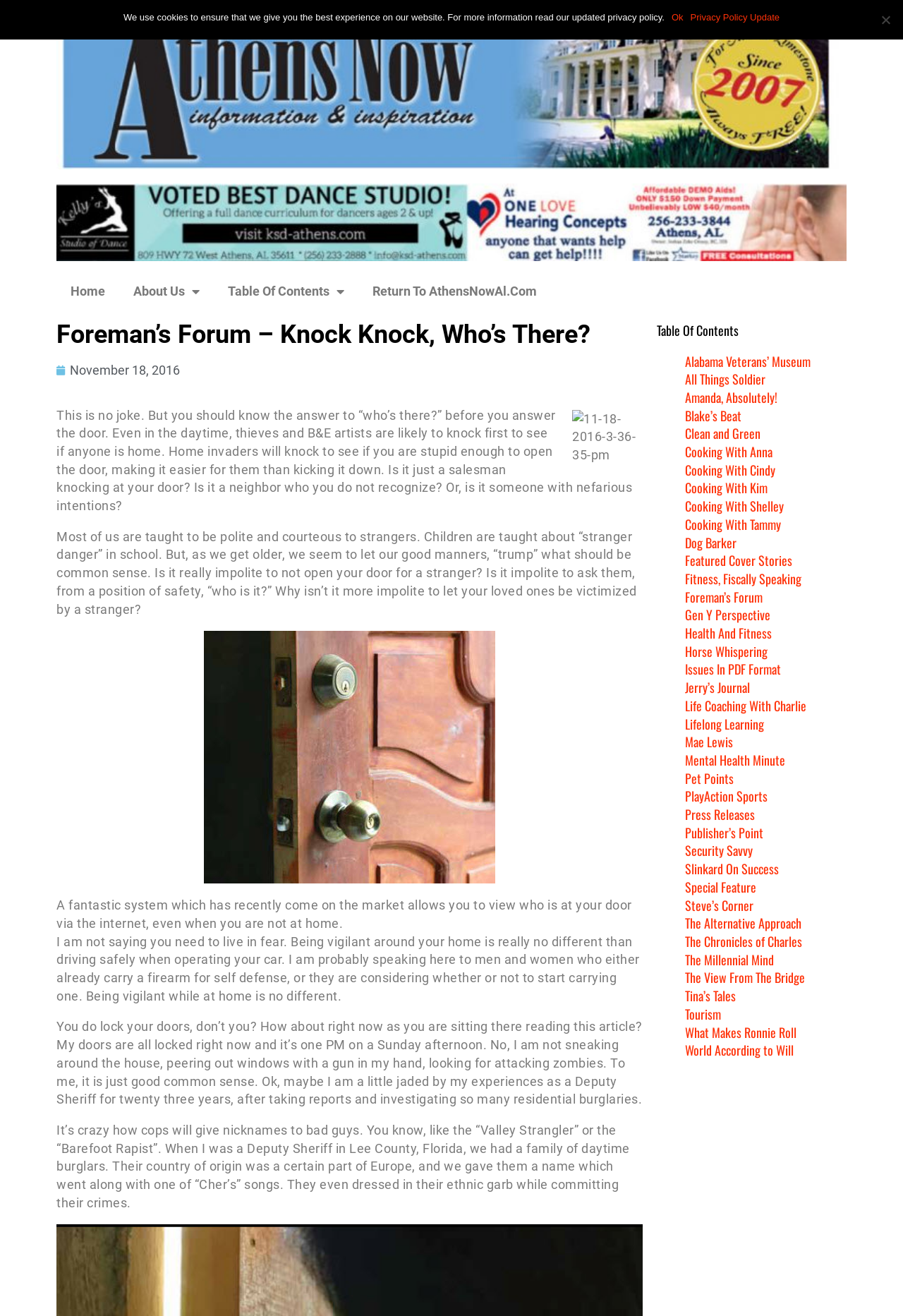Find the bounding box coordinates for the area that must be clicked to perform this action: "Check the 'Foreman’s Forum'".

[0.759, 0.446, 0.845, 0.46]